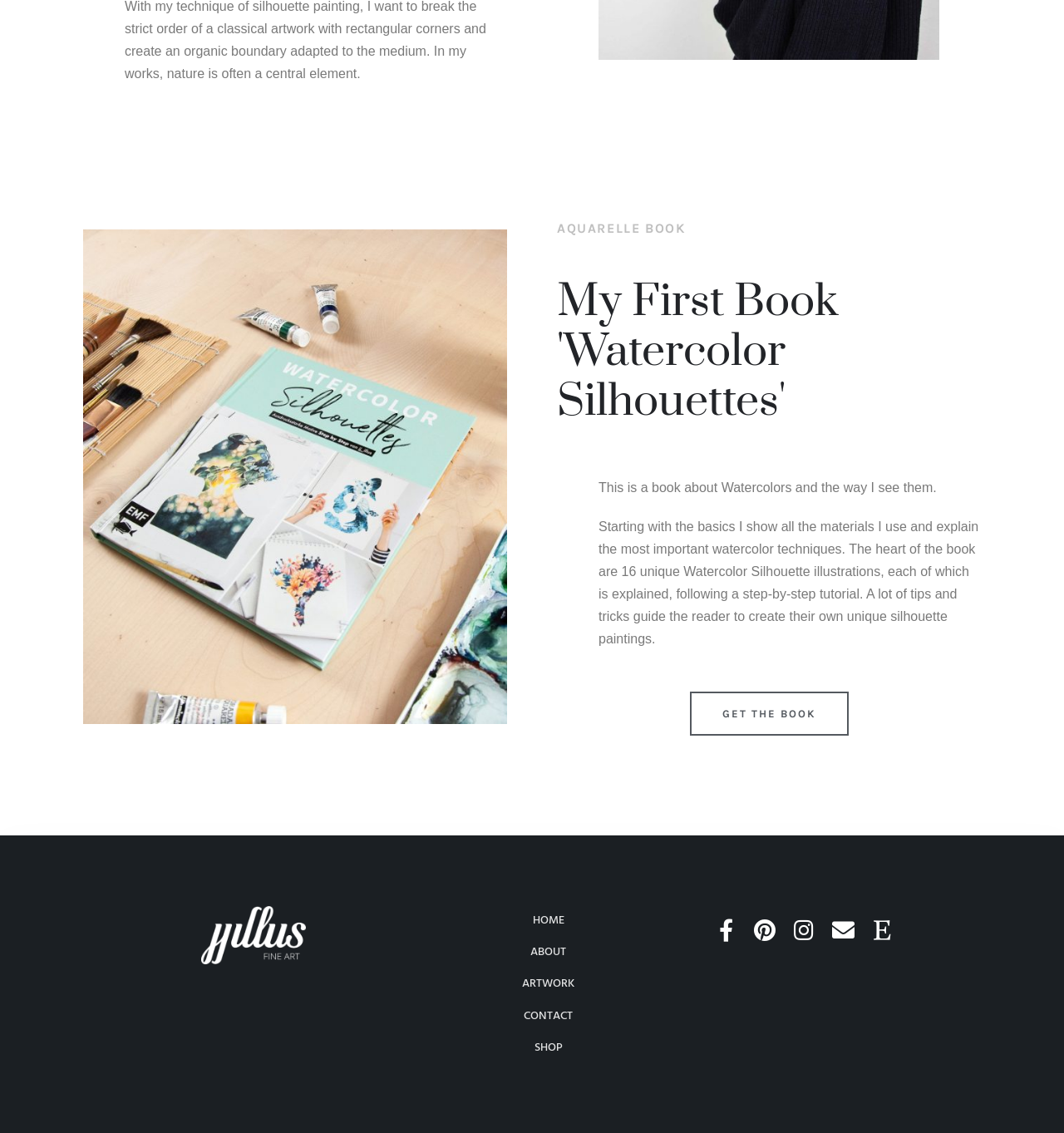Please find the bounding box coordinates of the section that needs to be clicked to achieve this instruction: "Visit the 'HOME' page".

[0.375, 0.803, 0.656, 0.822]